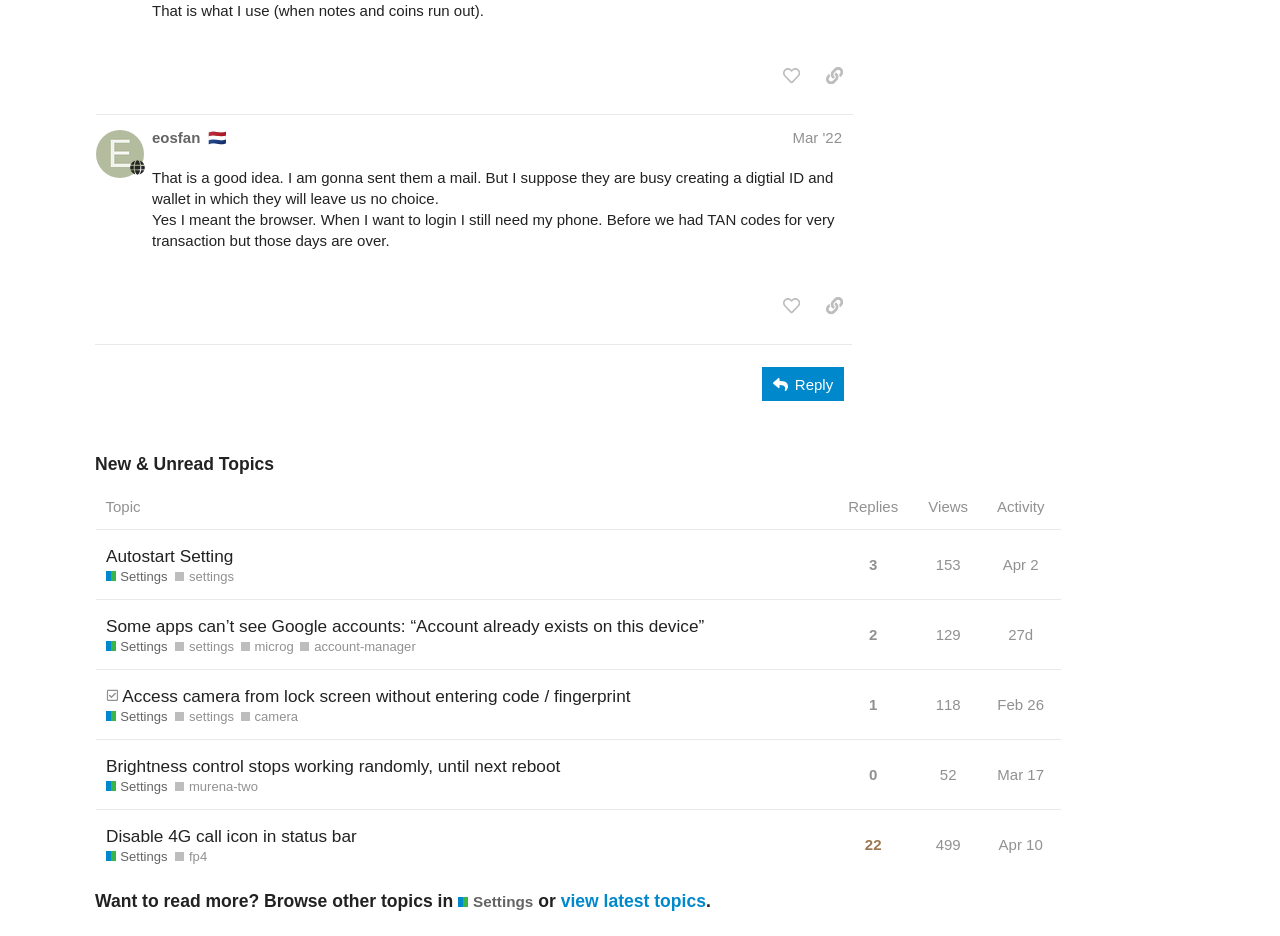Please find the bounding box coordinates of the section that needs to be clicked to achieve this instruction: "copy a link to this post to clipboard".

[0.637, 0.063, 0.666, 0.1]